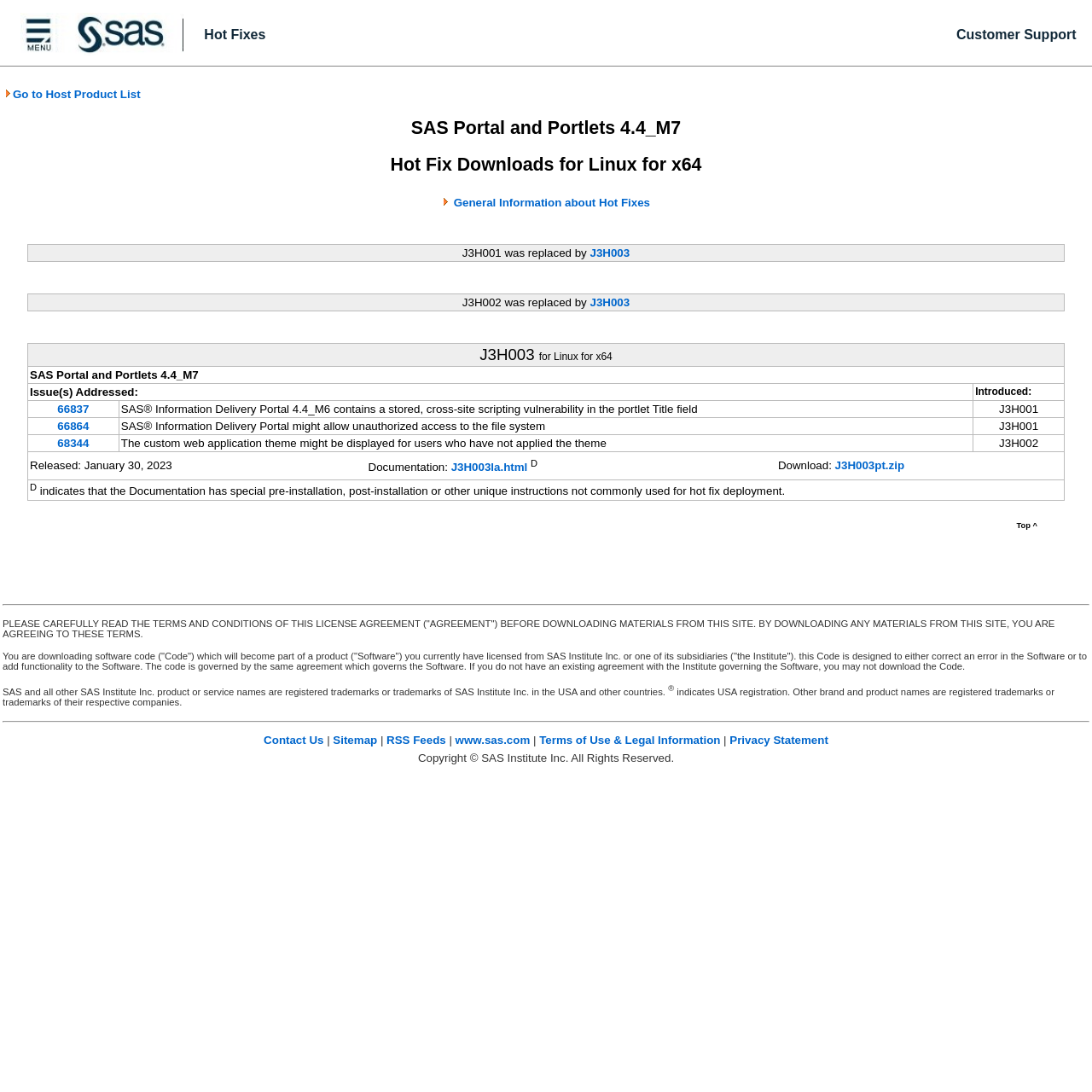What is the name of the portal?
Provide an in-depth answer to the question, covering all aspects.

The name of the portal can be found in the static text element at the top of the webpage, which reads 'SAS Portal and Portlets 4.4_M7'.